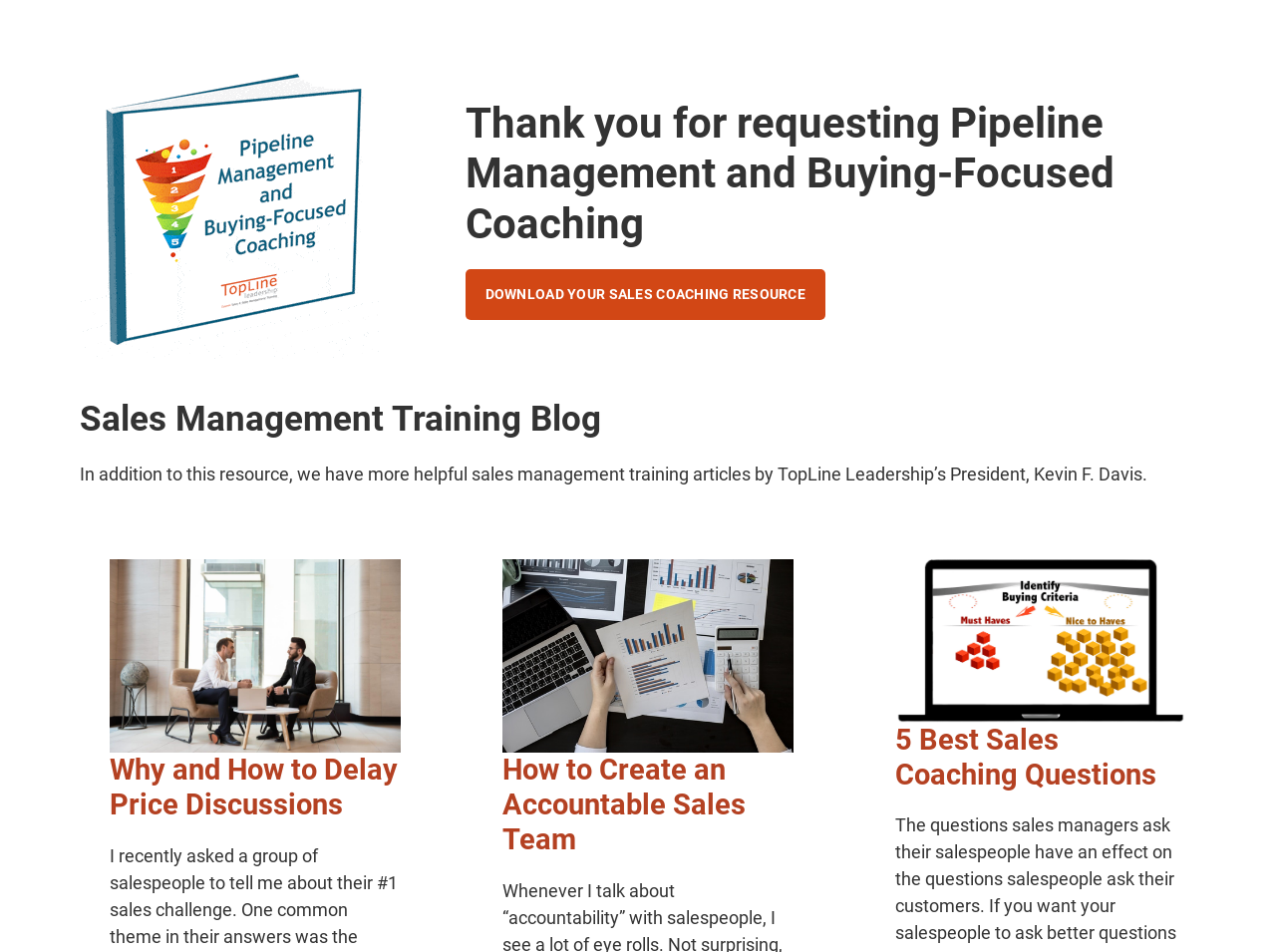Locate the primary headline on the webpage and provide its text.

Thank you for requesting Pipeline Management and Buying-Focused Coaching